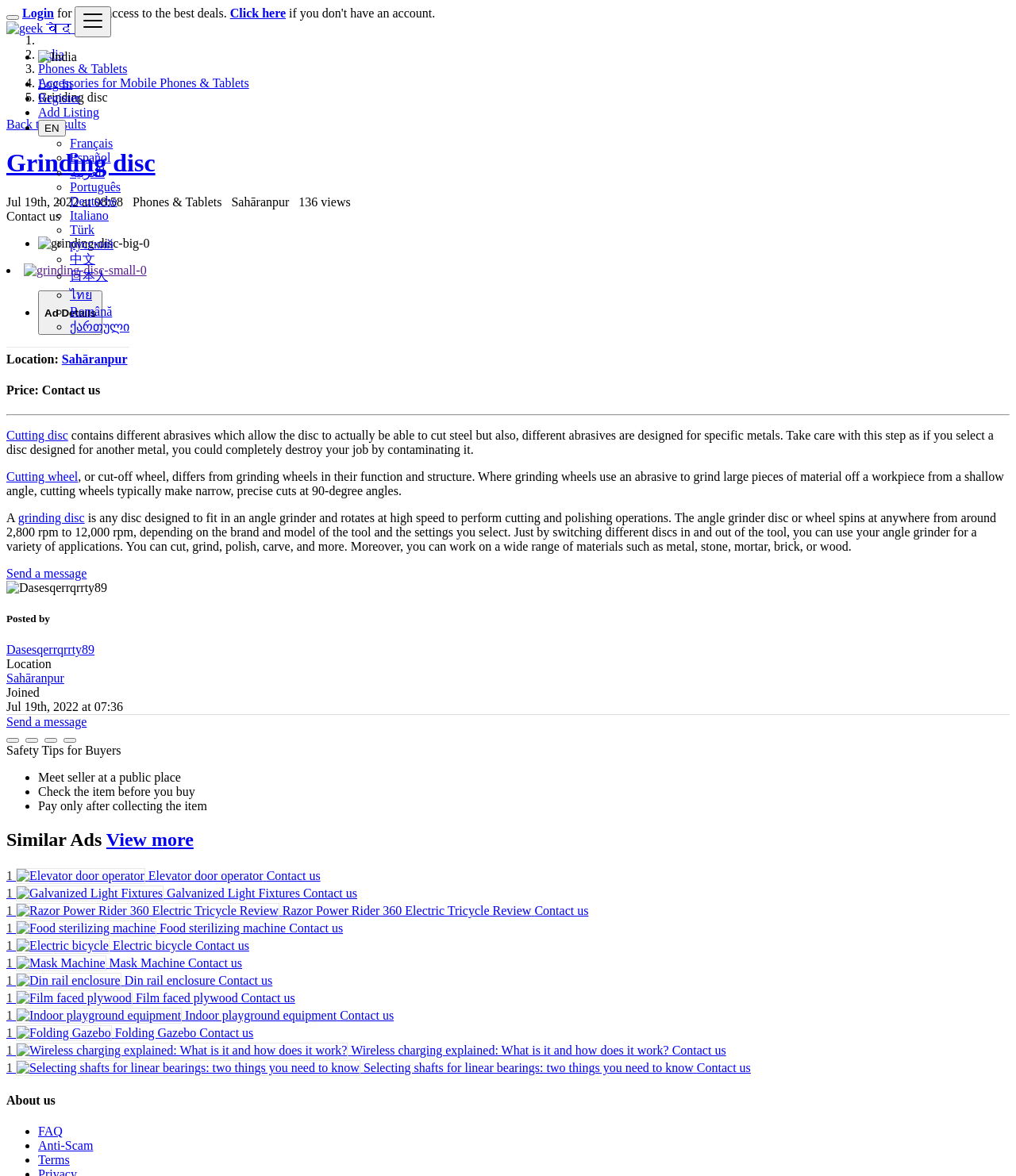What is the purpose of the grinding disc?
Please use the image to deliver a detailed and complete answer.

The purpose of the grinding disc can be inferred from the text on the webpage, which describes the grinding disc as a tool that can be used for cutting and polishing operations.